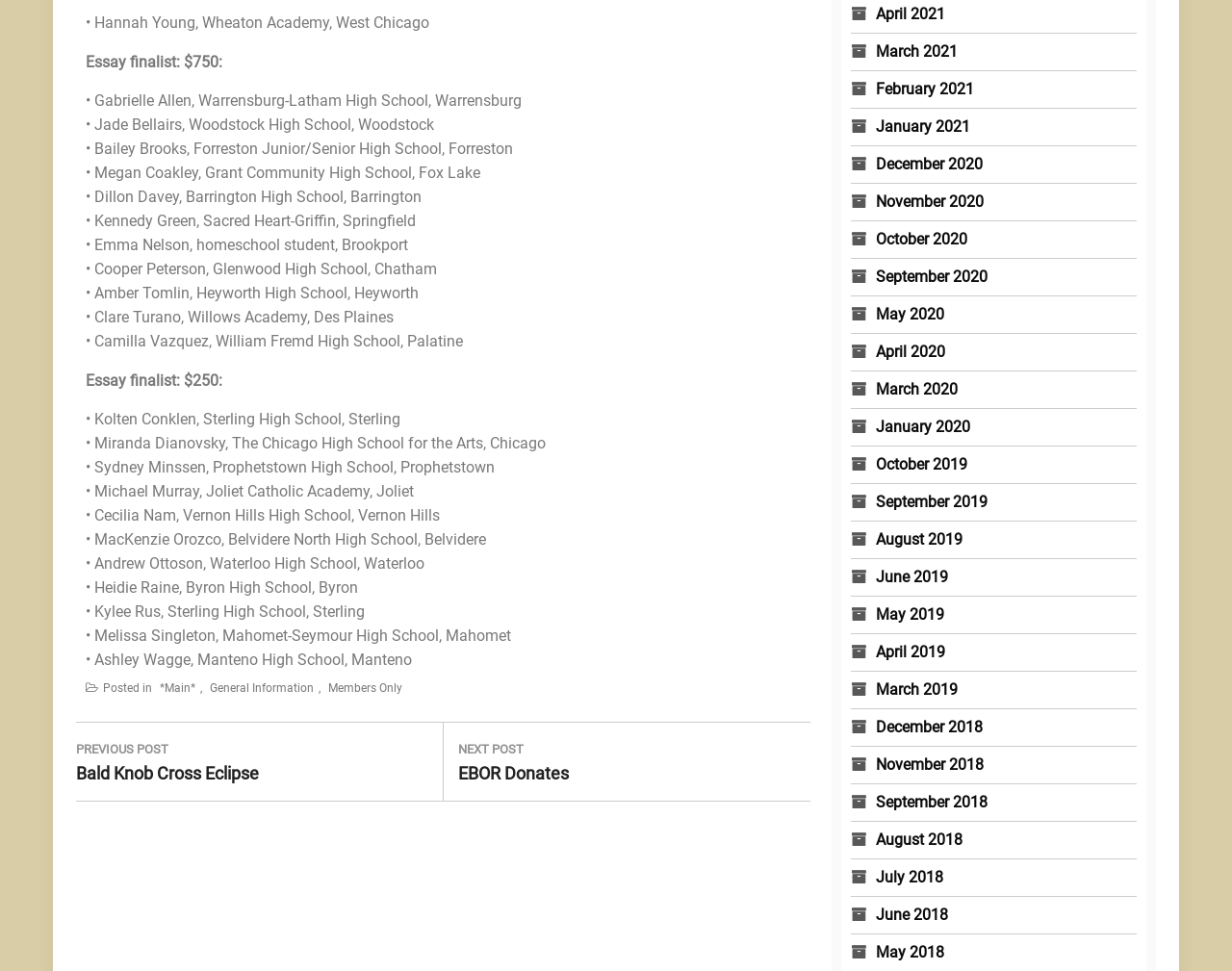Provide a one-word or short-phrase answer to the question:
What is the prize amount for the first essay finalist?

$750